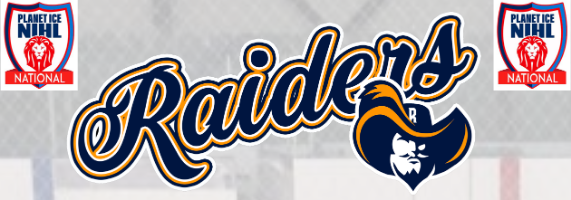Give a complete and detailed account of the image.

The image features the bold and spirited logo of the "Everyone Active Raiders Ice Hockey" team, prominently displaying the word "Raiders" in an elegant, flowing script. The letters are accented in vibrant colors, highlighted by a distinctive character with a pirate-like appearance, complete with a hat and a confident expression, embodying the team's fierce competitive spirit. On either side of the main logo, there are the "Planet Ice National" emblems, accentuating the league affiliation and adding a touch of official recognition. The backdrop suggests an ice rink setting, reflecting the sport's dynamic and energetic nature. This logo is essential for promoting the Raiders' participation in pre-season challenge games scheduled for the 14th and 15th of September, framing them as a team to watch in the upcoming season.